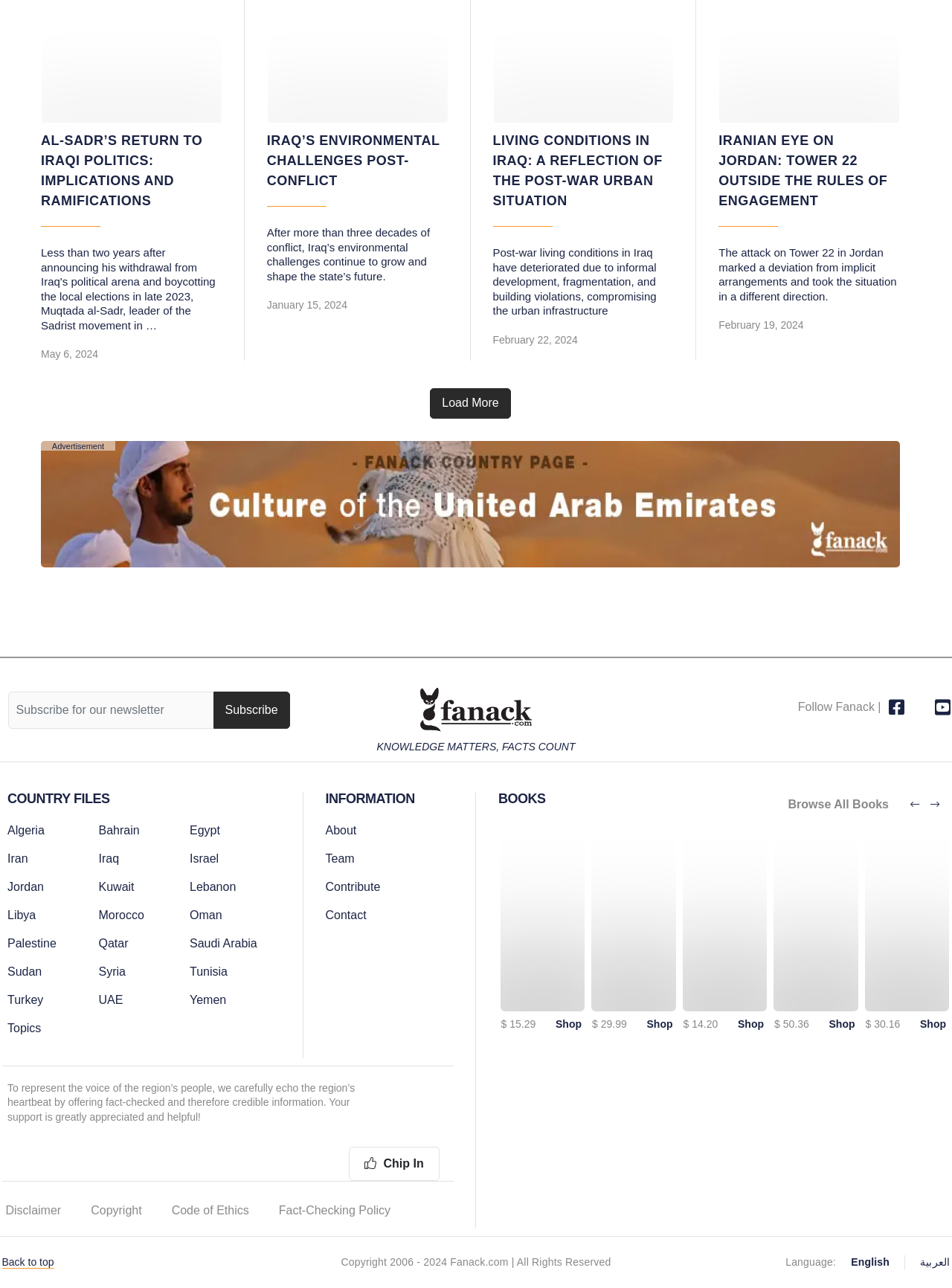Locate the bounding box coordinates of the area to click to fulfill this instruction: "Click on the 'Load More' button". The bounding box should be presented as four float numbers between 0 and 1, in the order [left, top, right, bottom].

[0.452, 0.301, 0.537, 0.325]